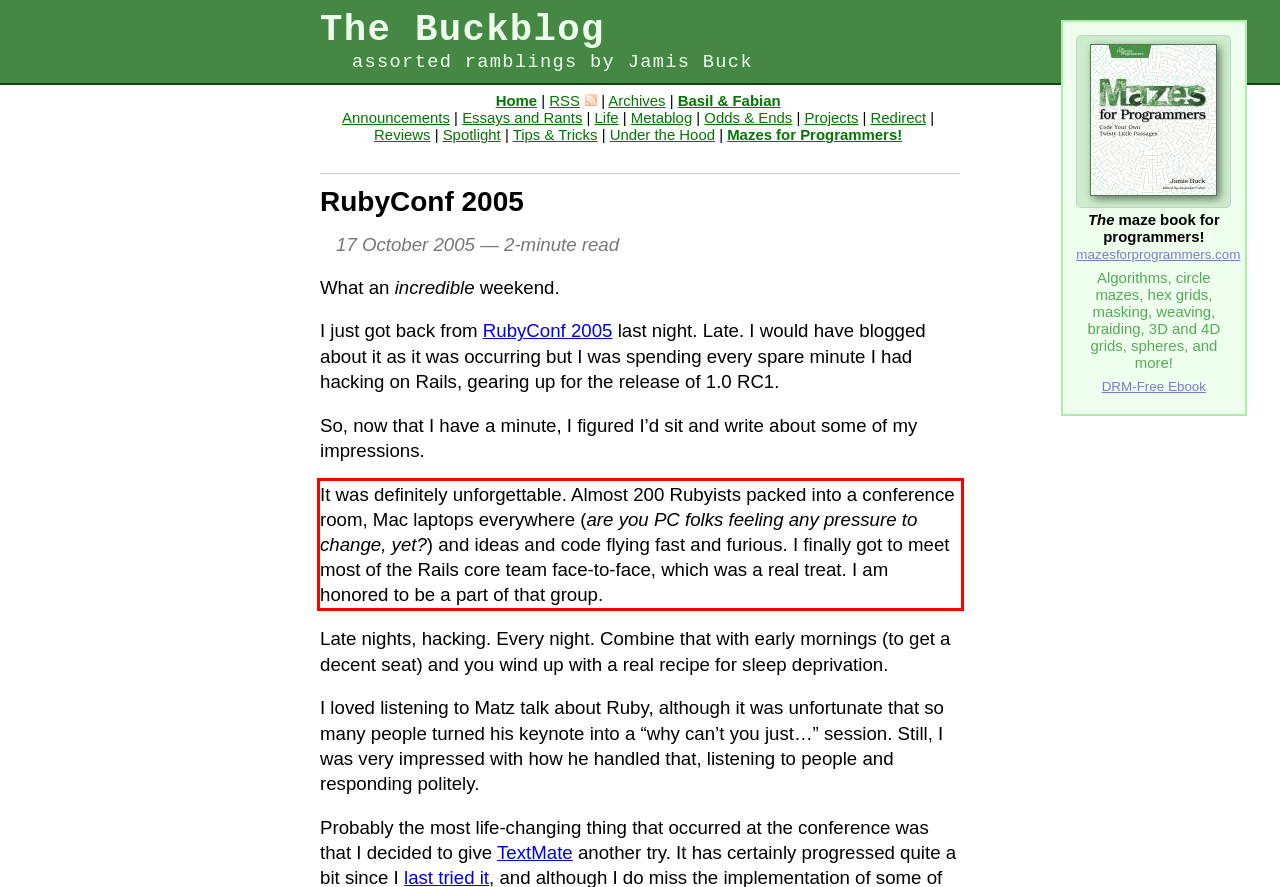Analyze the screenshot of the webpage and extract the text from the UI element that is inside the red bounding box.

It was definitely unforgettable. Almost 200 Rubyists packed into a conference room, Mac laptops everywhere (are you PC folks feeling any pressure to change, yet?) and ideas and code flying fast and furious. I finally got to meet most of the Rails core team face-to-face, which was a real treat. I am honored to be a part of that group.